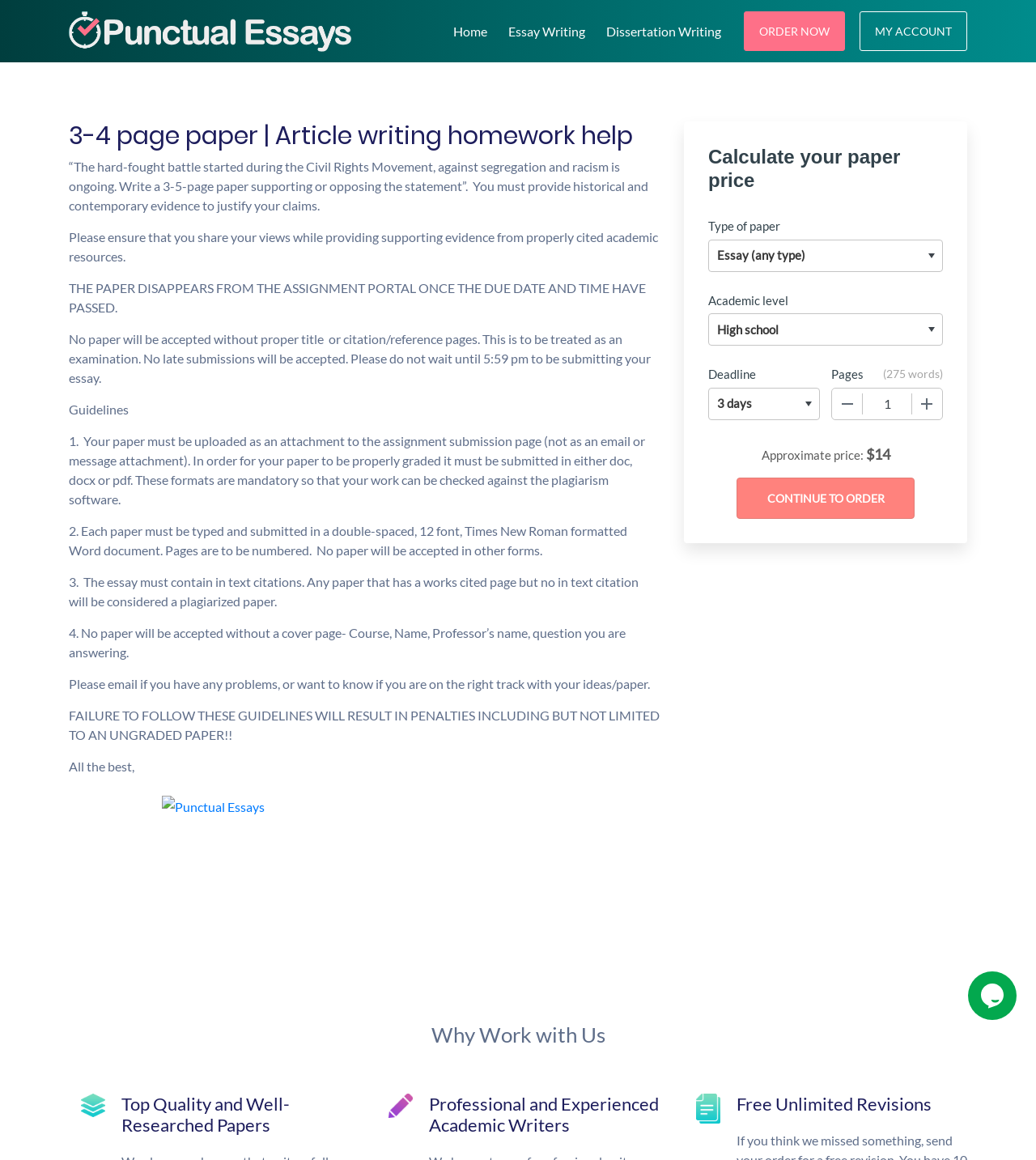What is the deadline for submitting the paper?
From the screenshot, provide a brief answer in one word or phrase.

Not specified